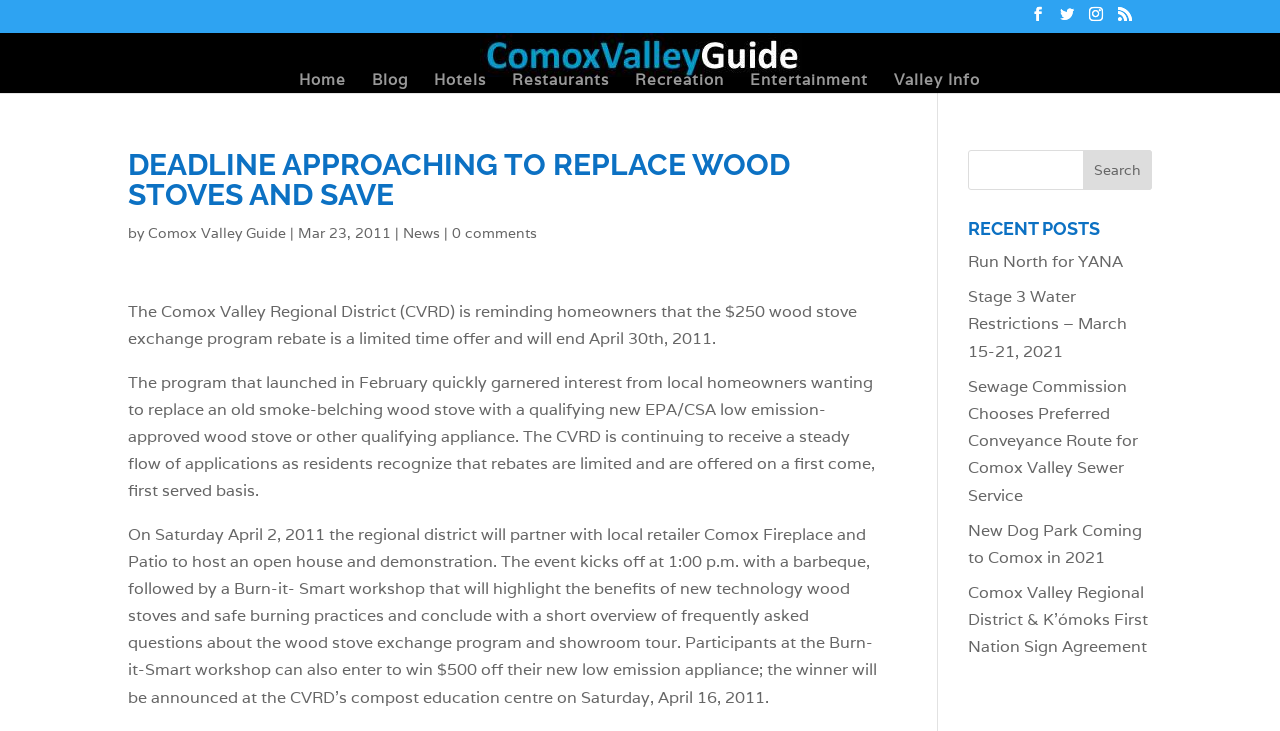Determine the bounding box coordinates for the clickable element required to fulfill the instruction: "Search for something". Provide the coordinates as four float numbers between 0 and 1, i.e., [left, top, right, bottom].

[0.846, 0.205, 0.9, 0.26]